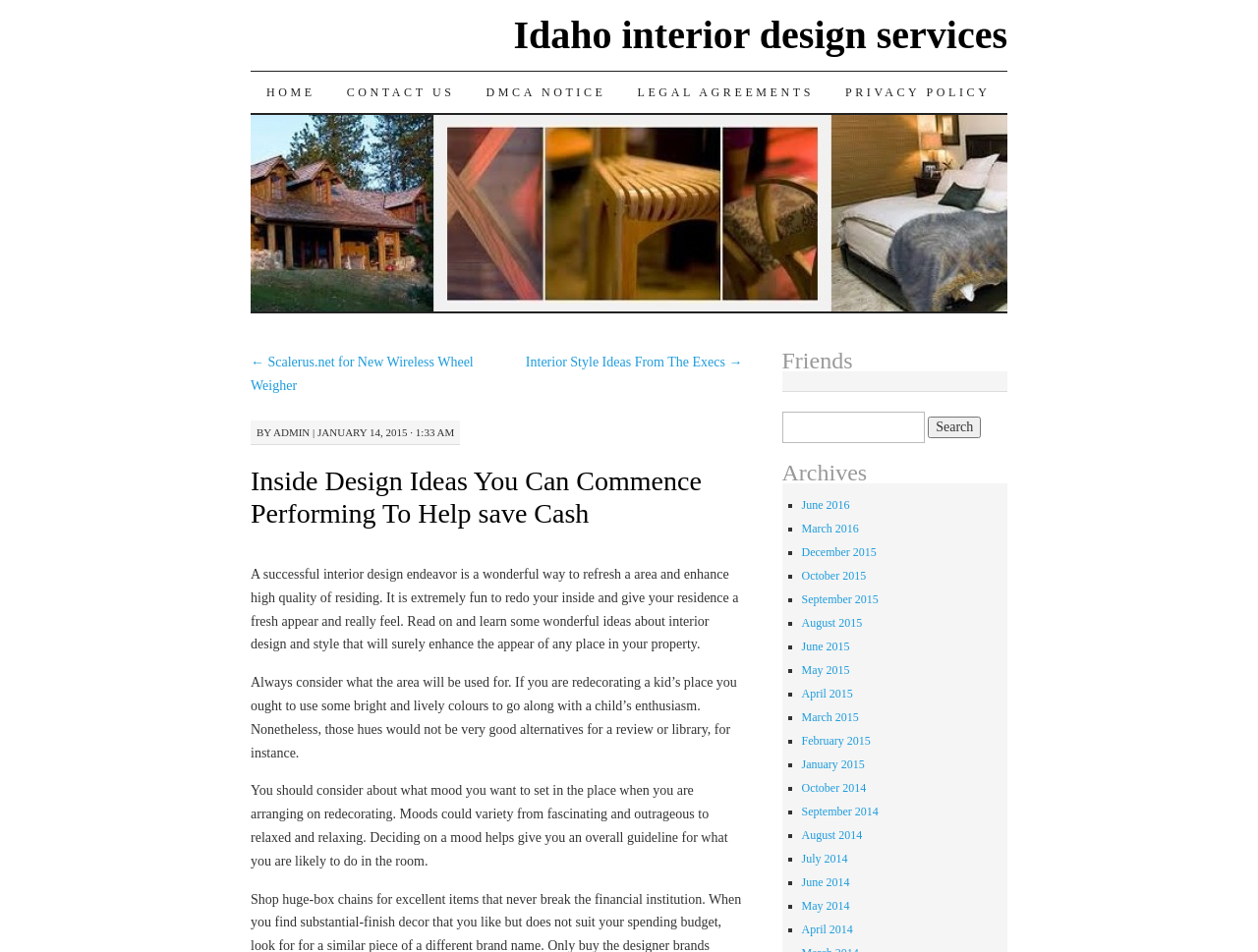What type of content is listed under 'Archives'?
Look at the image and provide a short answer using one word or a phrase.

Monthly archives